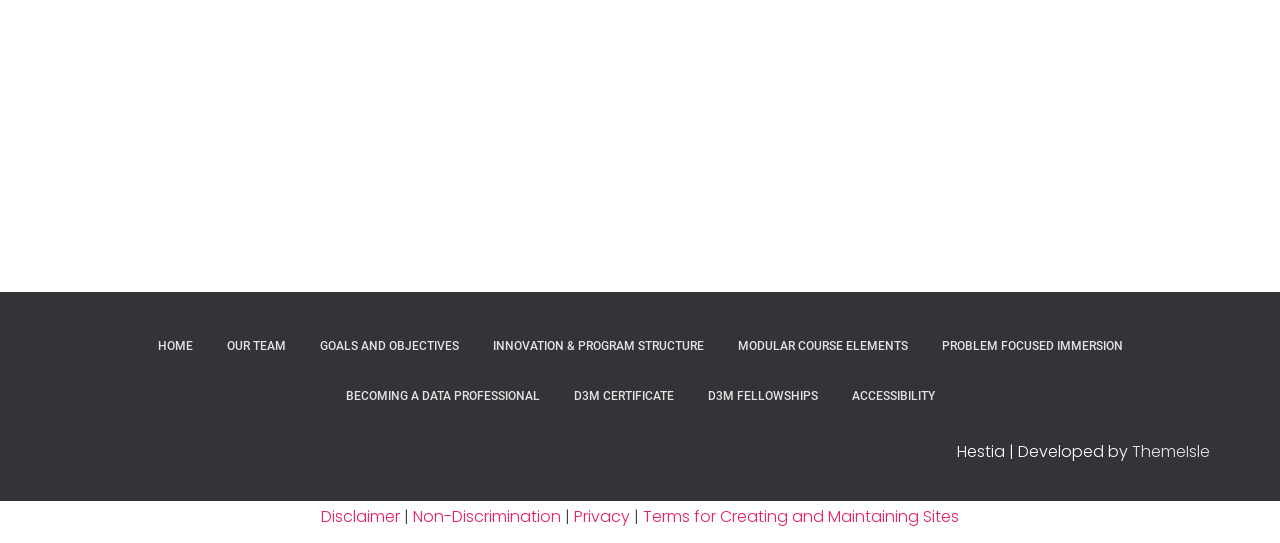What is the second link in the footer section?
Based on the screenshot, give a detailed explanation to answer the question.

I looked at the footer section and found that the second link is 'Non-Discrimination'.